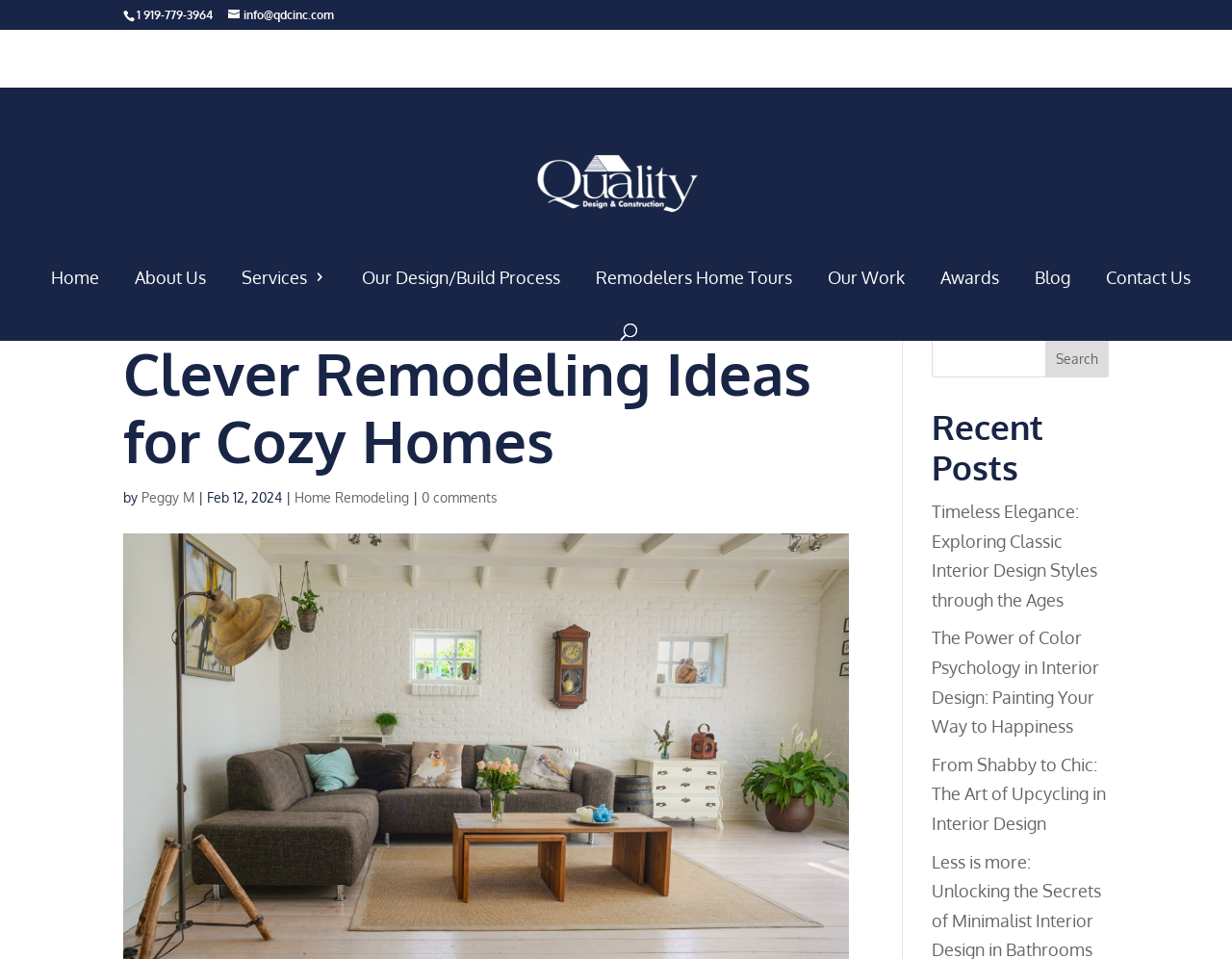Identify the bounding box of the HTML element described here: "Our Design/Build Process". Provide the coordinates as four float numbers between 0 and 1: [left, top, right, bottom].

[0.294, 0.282, 0.455, 0.332]